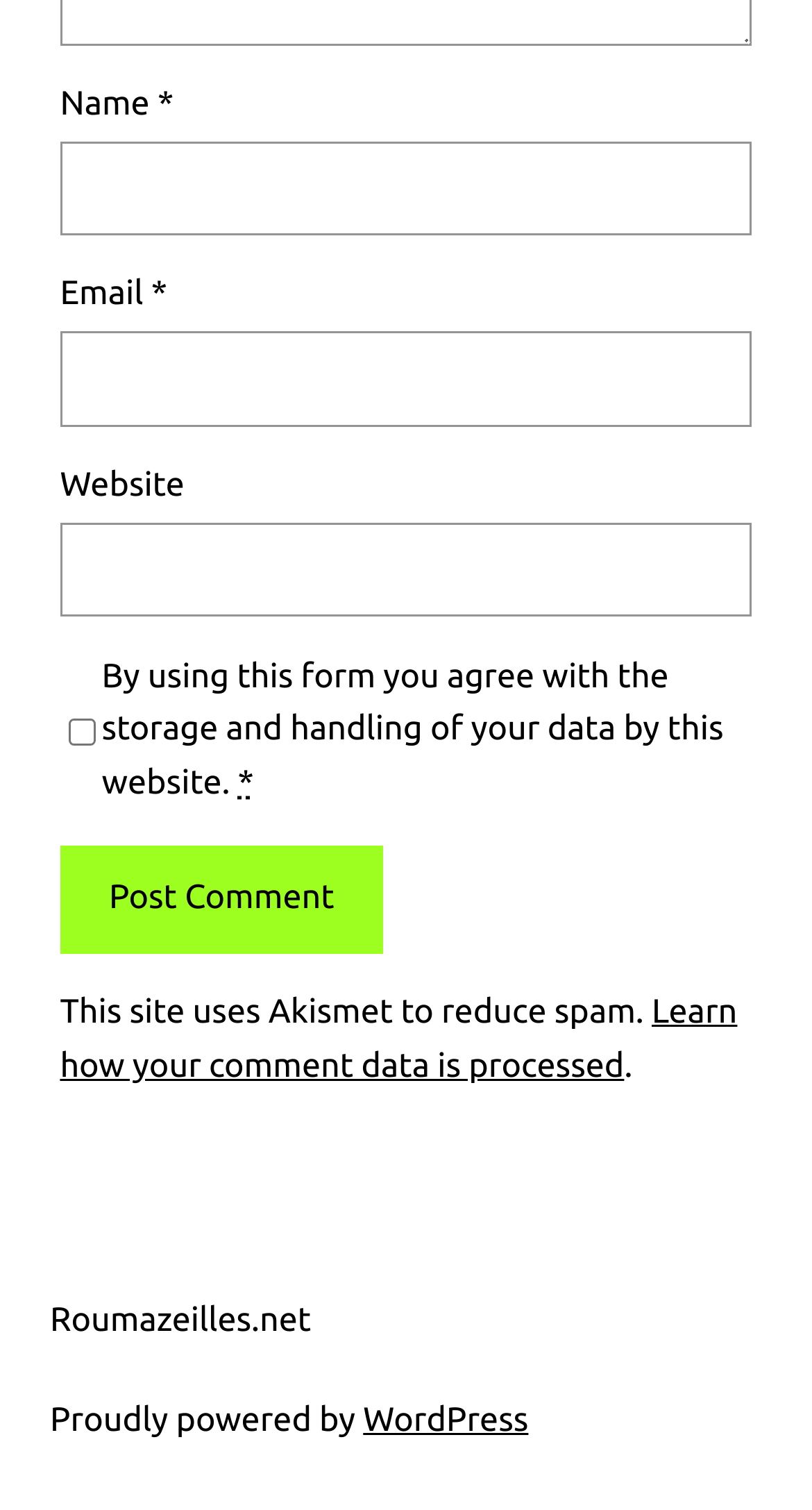What is the name of the platform powering this website?
Answer the question in a detailed and comprehensive manner.

At the bottom of the webpage, there is a text that says 'Proudly powered by' followed by a link to 'WordPress', indicating that WordPress is the platform powering this website.